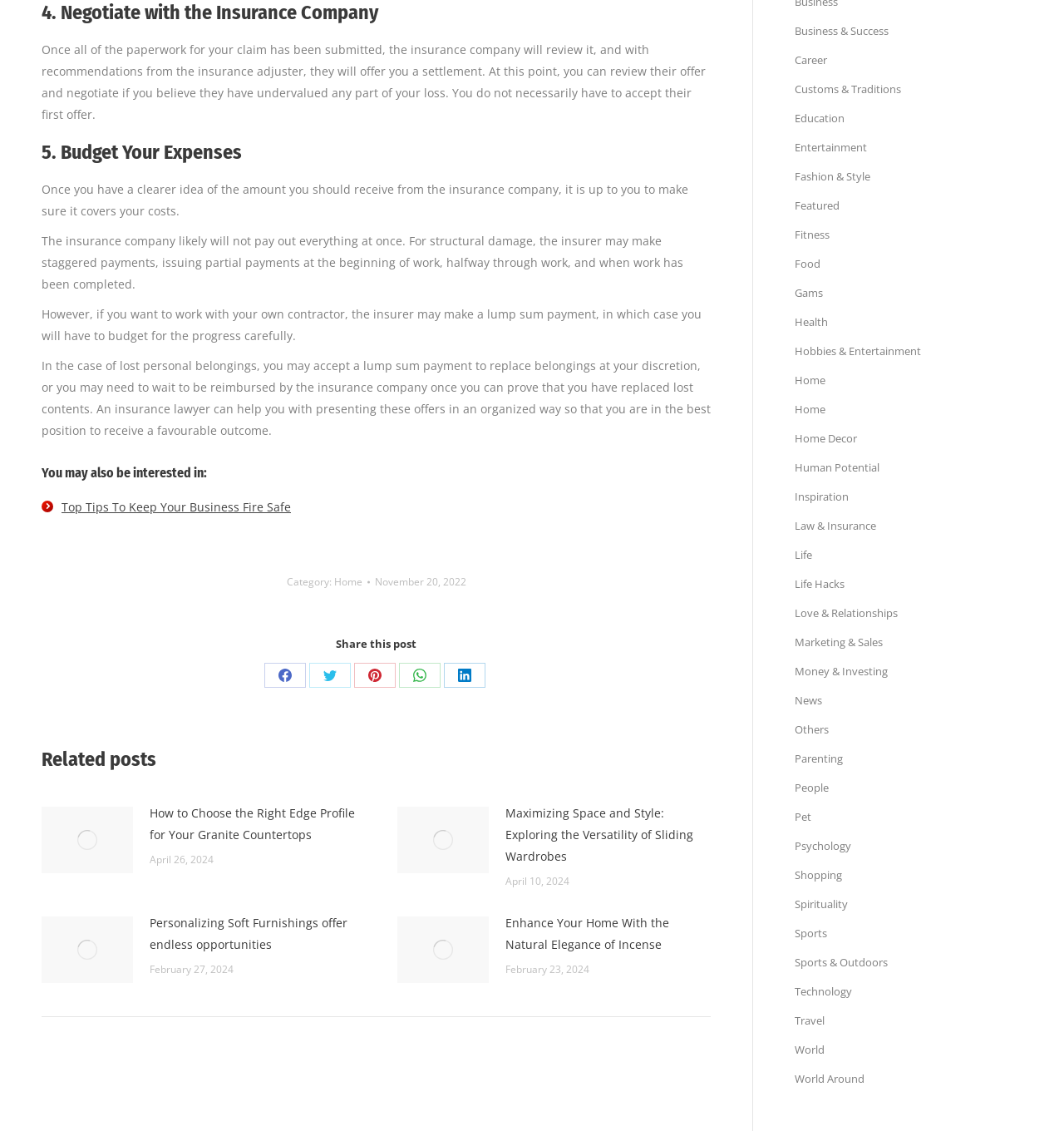What categories are listed at the top of the webpage? Refer to the image and provide a one-word or short phrase answer.

Various categories